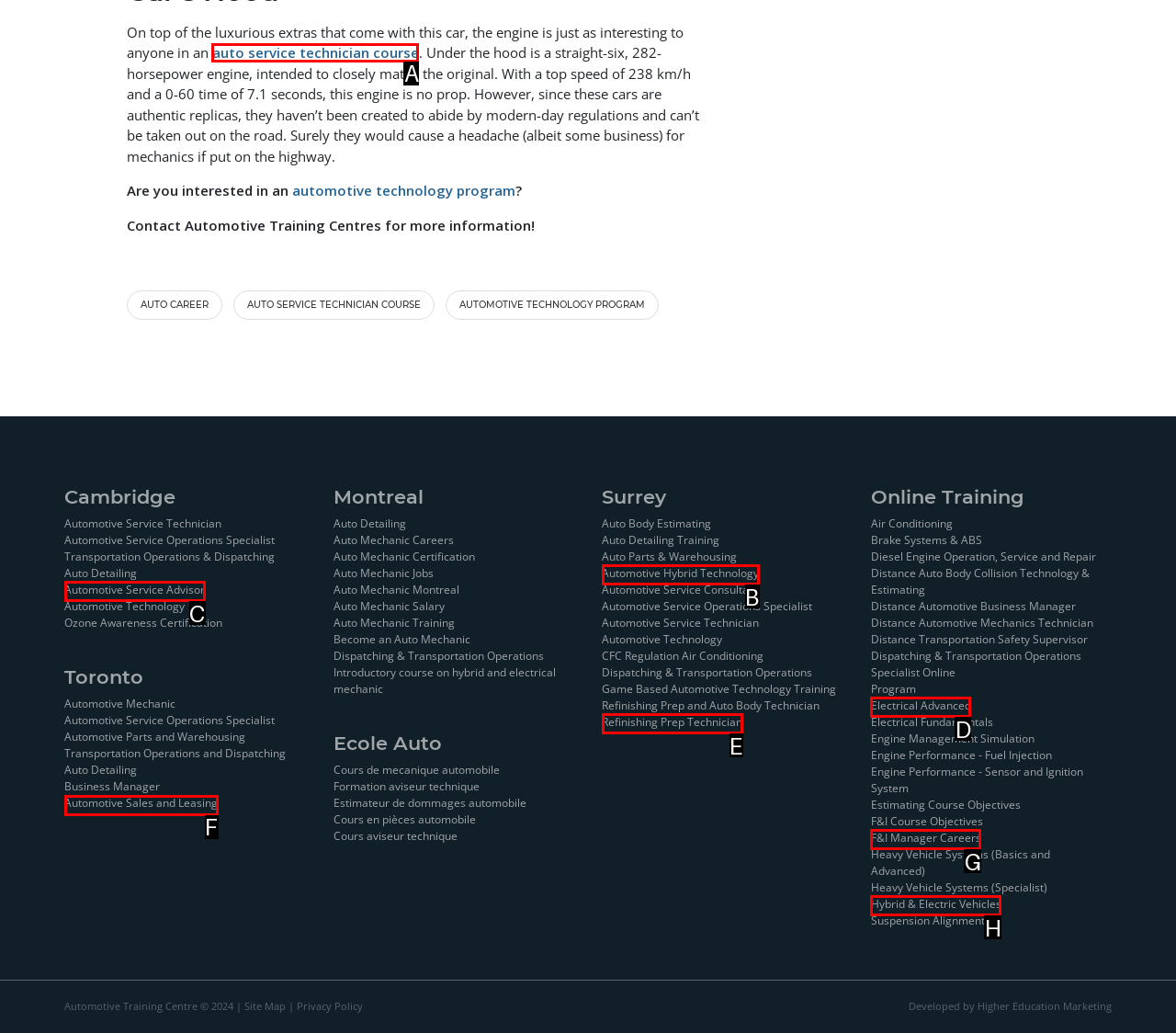Identify the letter of the UI element you should interact with to perform the task: Click on the 'FAQ' link
Reply with the appropriate letter of the option.

None